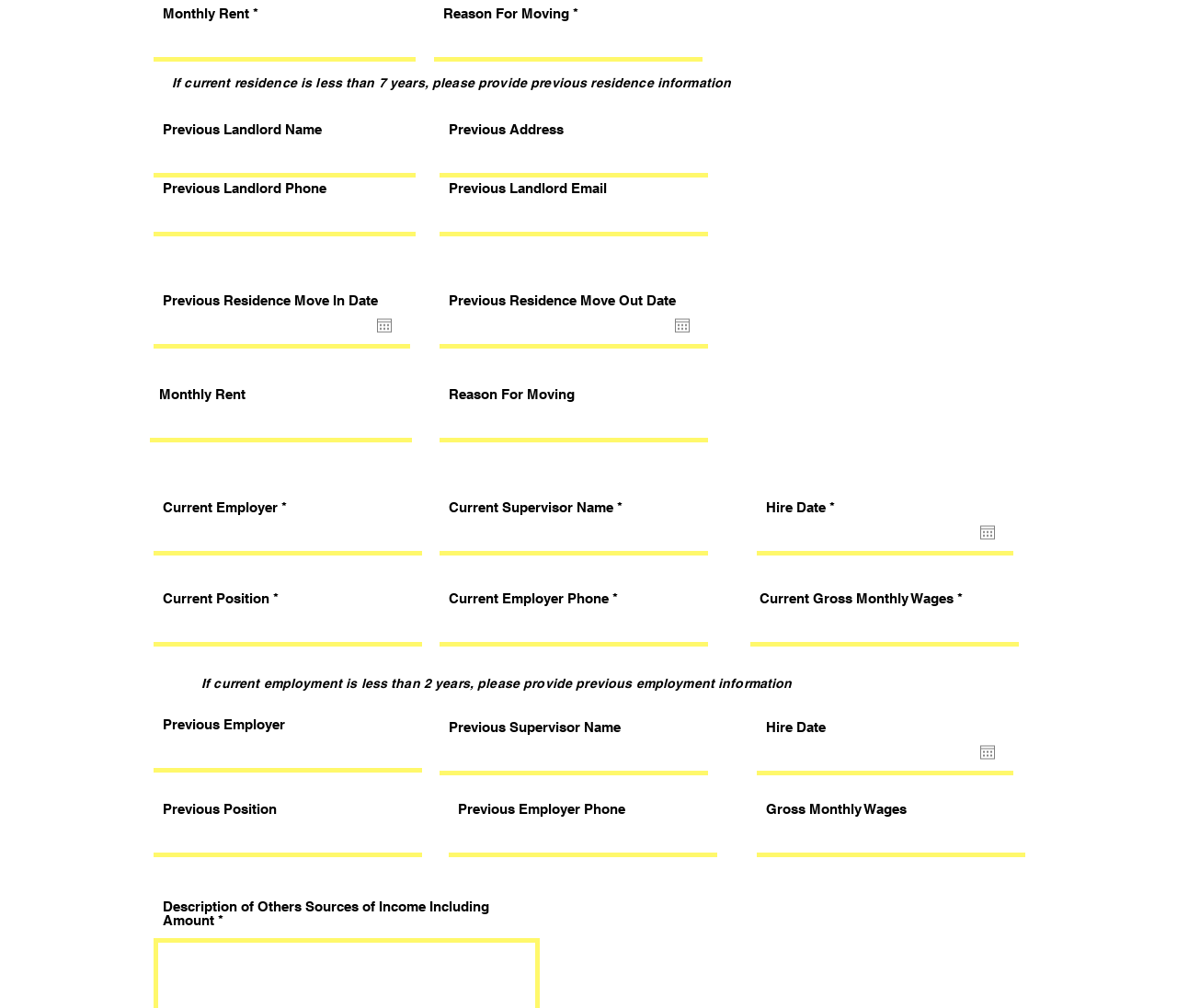Please examine the image and answer the question with a detailed explanation:
How many years of previous residence information is required?

The heading 'If current residence is less than 7 years, please provide previous residence information' suggests that users only need to provide previous residence information if they have lived in their current residence for less than 7 years.